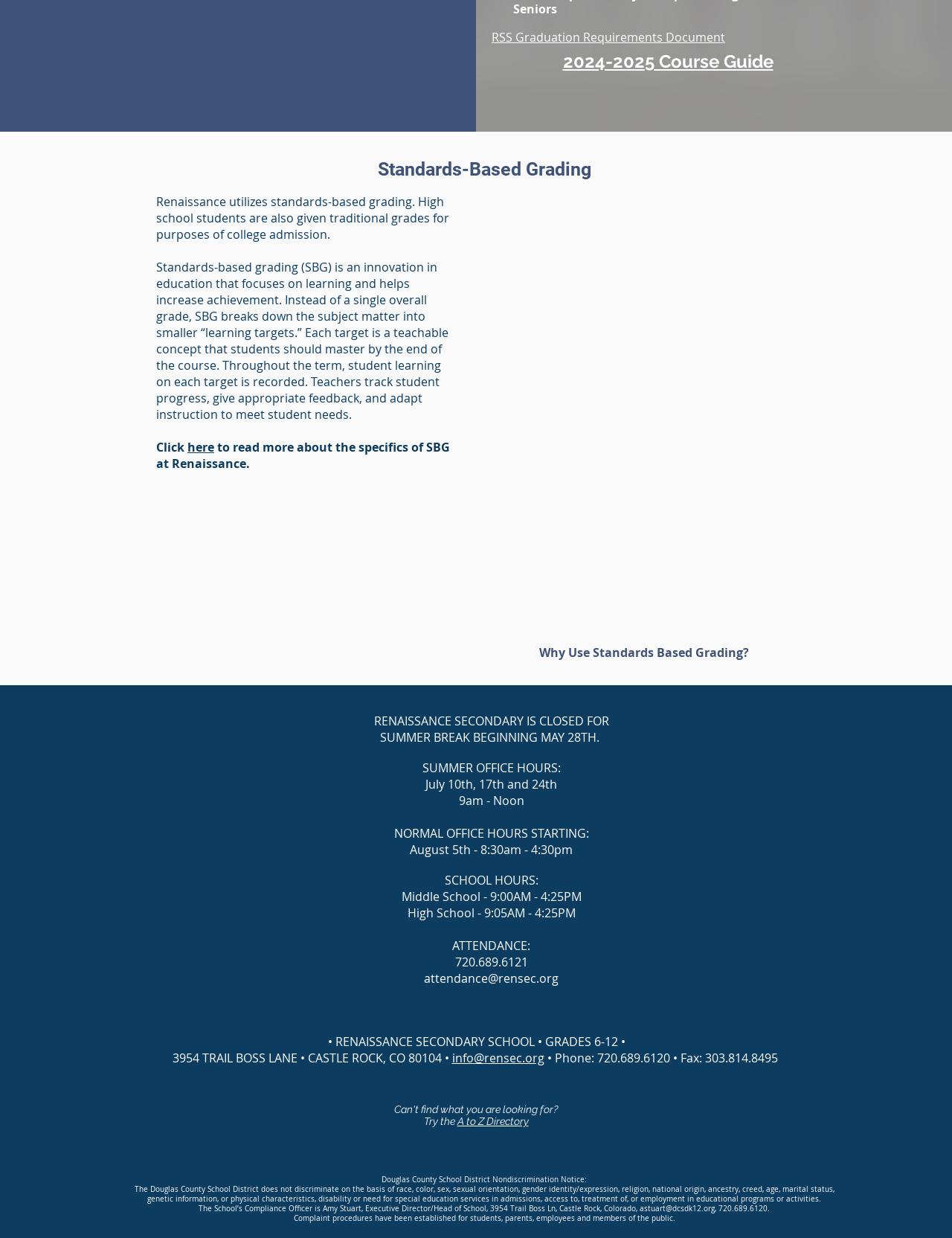What is the name of the school?
Kindly offer a detailed explanation using the data available in the image.

I found the answer by looking at the top section of the webpage, where it says 'RENAISSANCE SECONDARY SCHOOL • GRADES 6-12 •'.